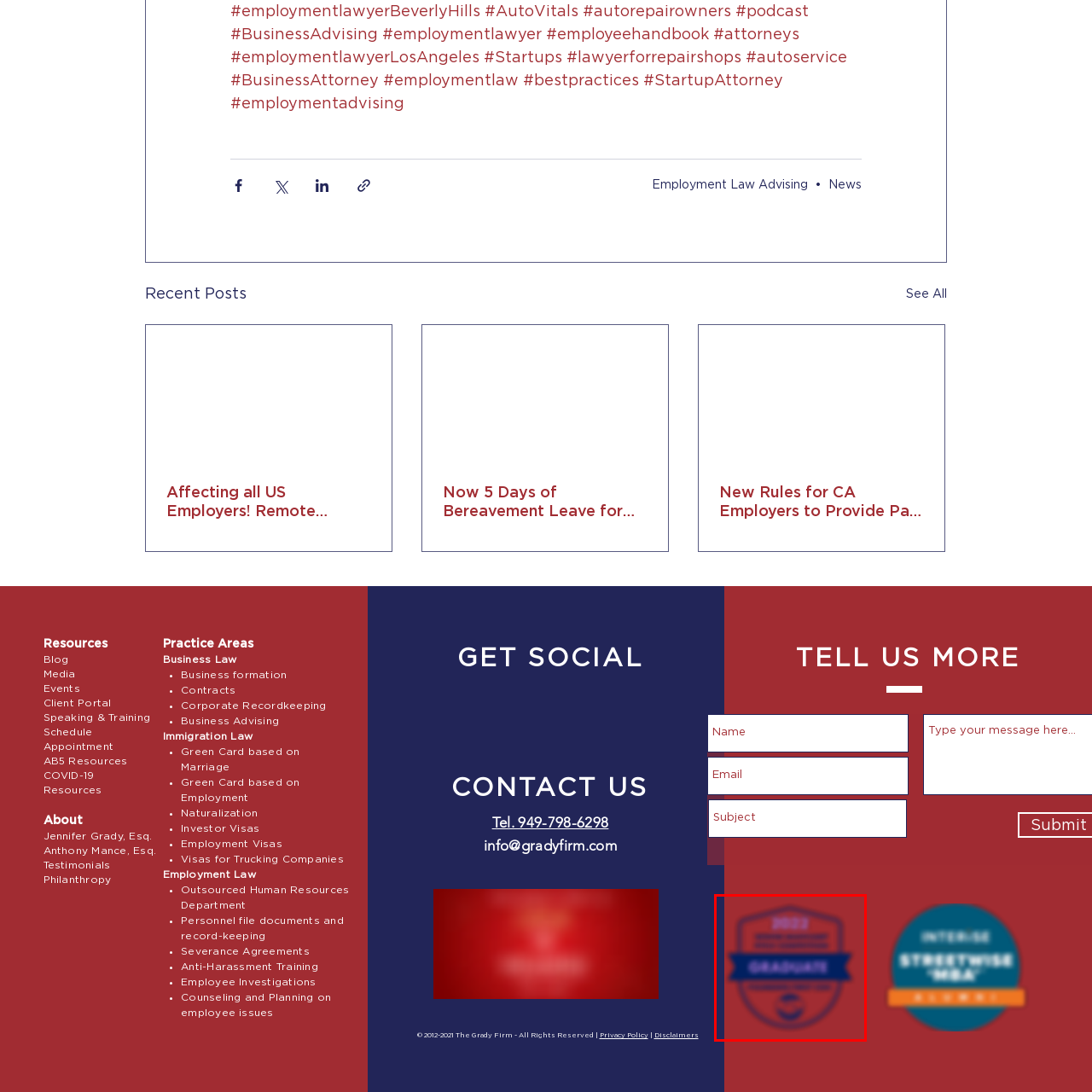Observe the image enclosed by the red rectangle, What is written above the word 'GRADUATE'?
 Give a single word or phrase as your answer.

the year